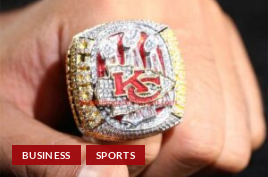What colors are the accents on the ring?
Give a one-word or short-phrase answer derived from the screenshot.

Red and gold